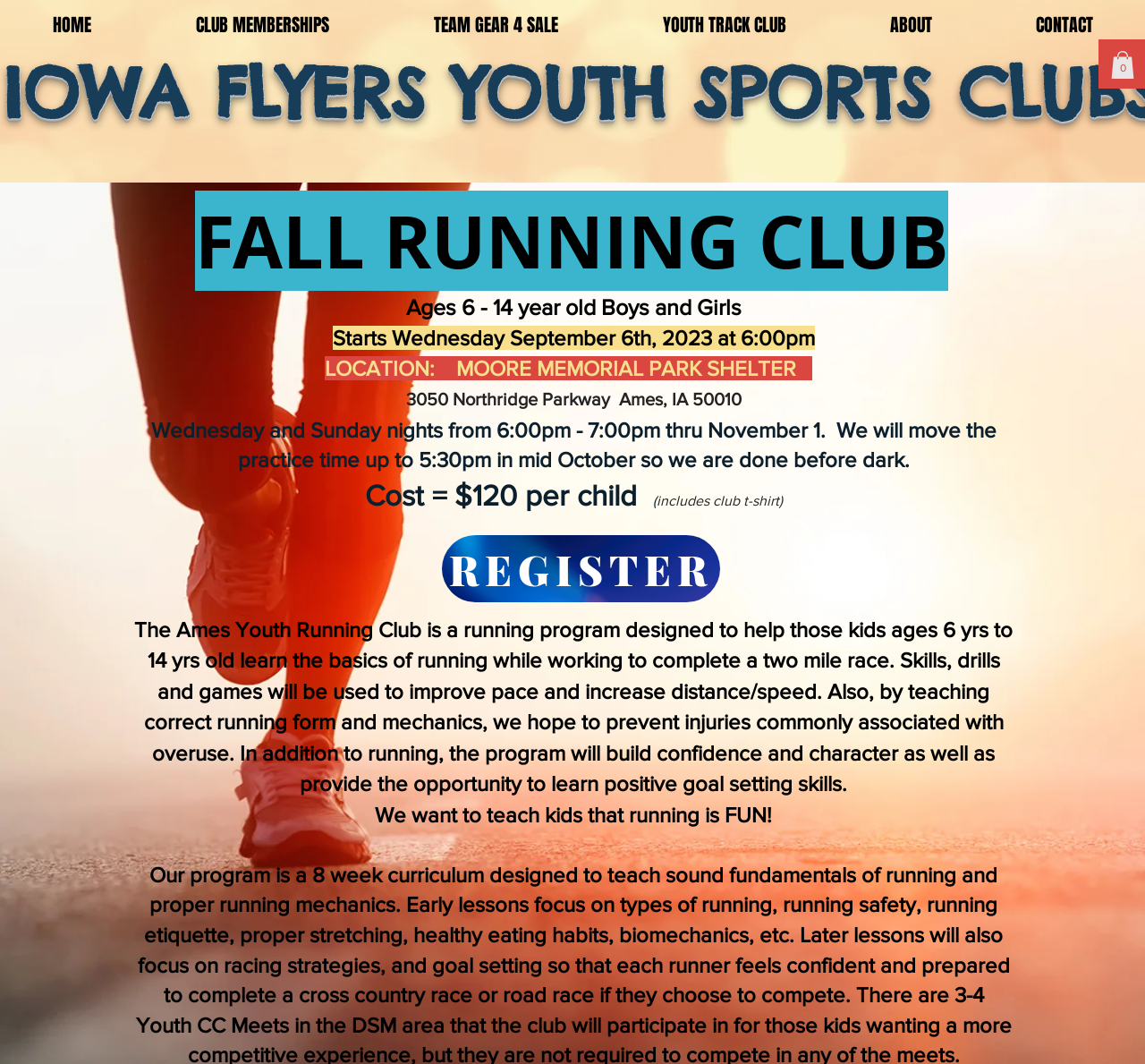Please locate the bounding box coordinates of the element's region that needs to be clicked to follow the instruction: "View home page". The bounding box coordinates should be provided as four float numbers between 0 and 1, i.e., [left, top, right, bottom].

[0.0, 0.0, 0.125, 0.048]